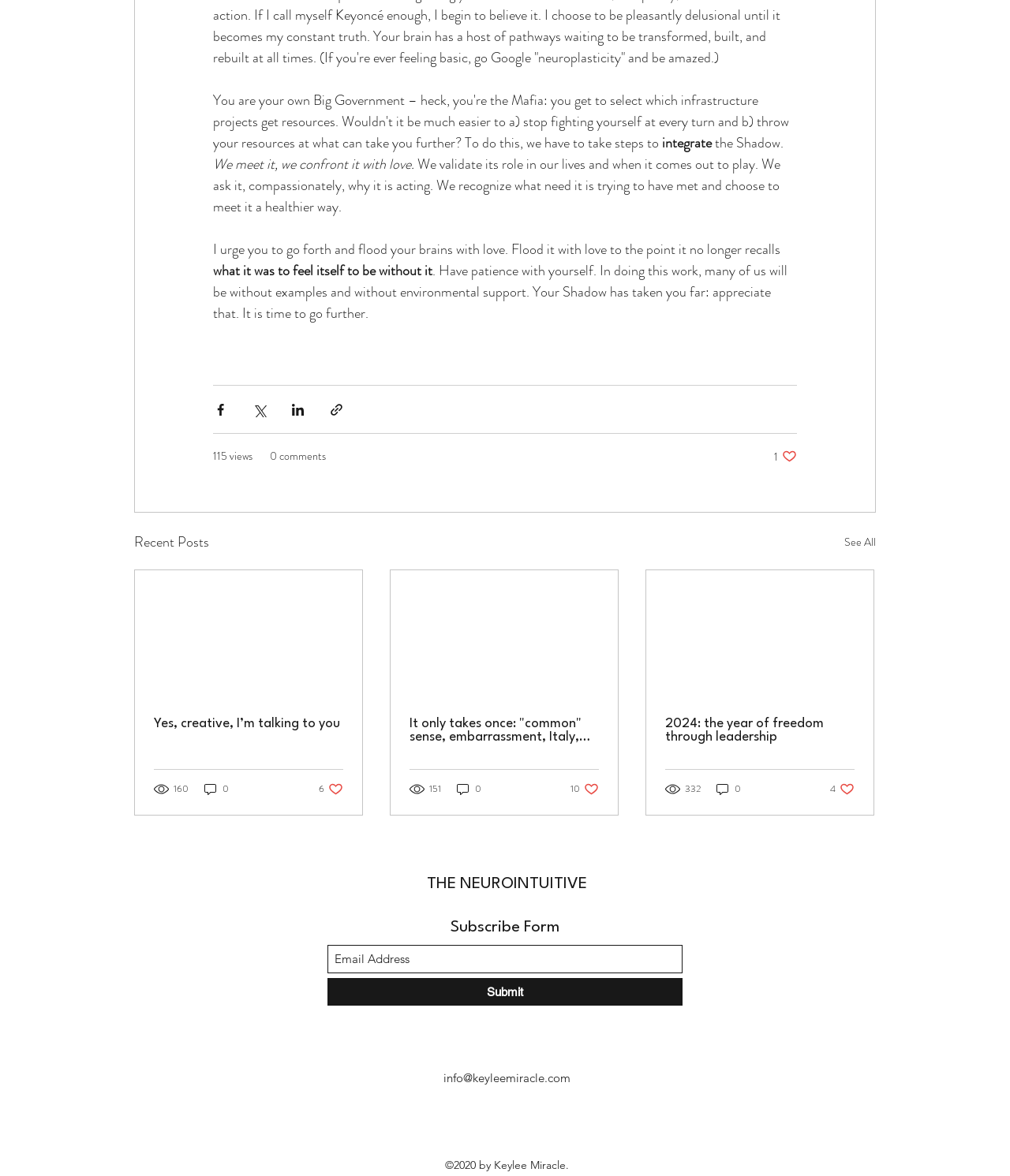Please determine the bounding box coordinates of the element's region to click for the following instruction: "Click on the LOGIN button".

None